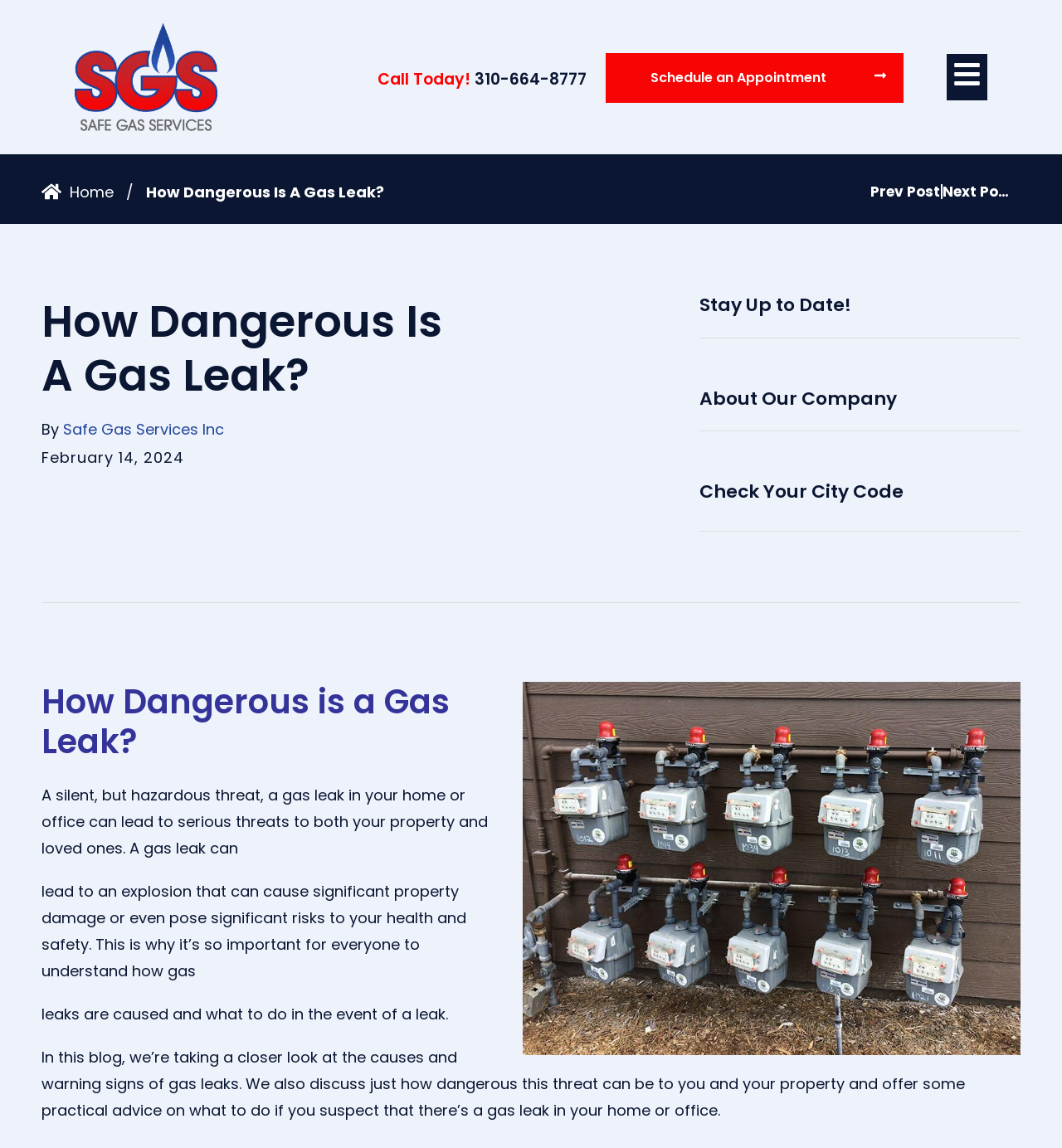Identify the bounding box of the UI element described as follows: "About Our Company". Provide the coordinates as four float numbers in the range of 0 to 1 [left, top, right, bottom].

[0.659, 0.338, 0.961, 0.356]